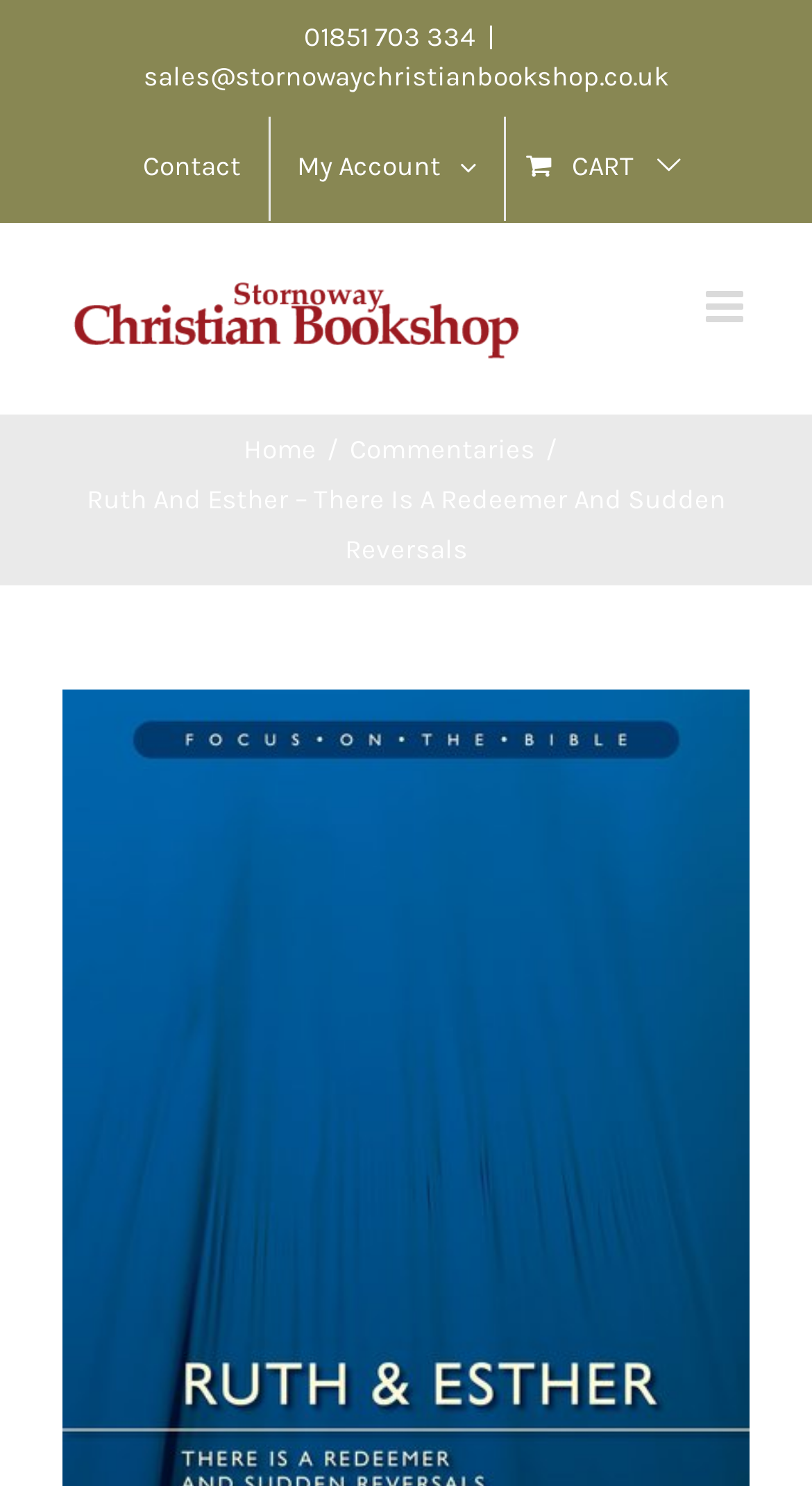Provide a brief response using a word or short phrase to this question:
What is the purpose of the button at the top right corner?

Toggle mobile menu